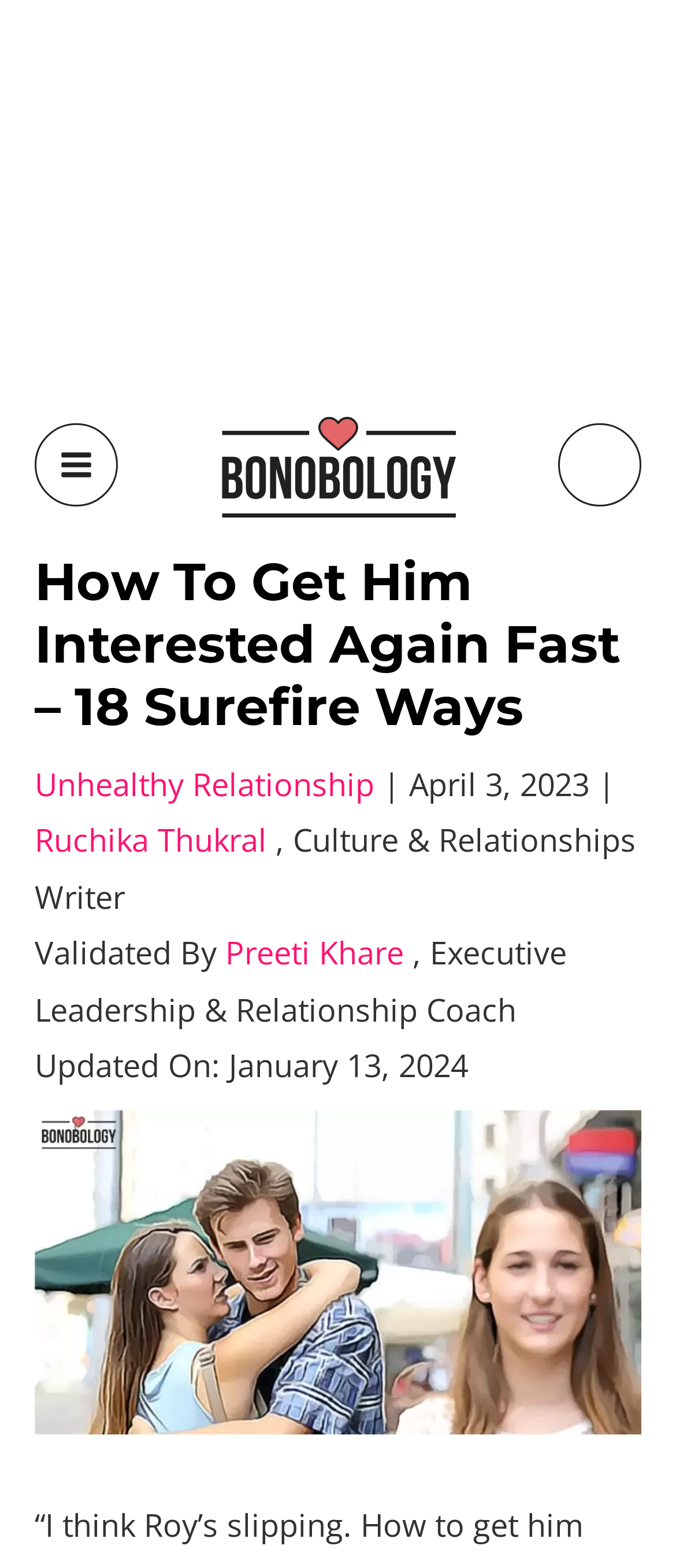Who is the author of the article?
Provide a well-explained and detailed answer to the question.

I found the author's name by looking at the link 'Ruchika Thukral' which is located below the main heading and above the editor's information.